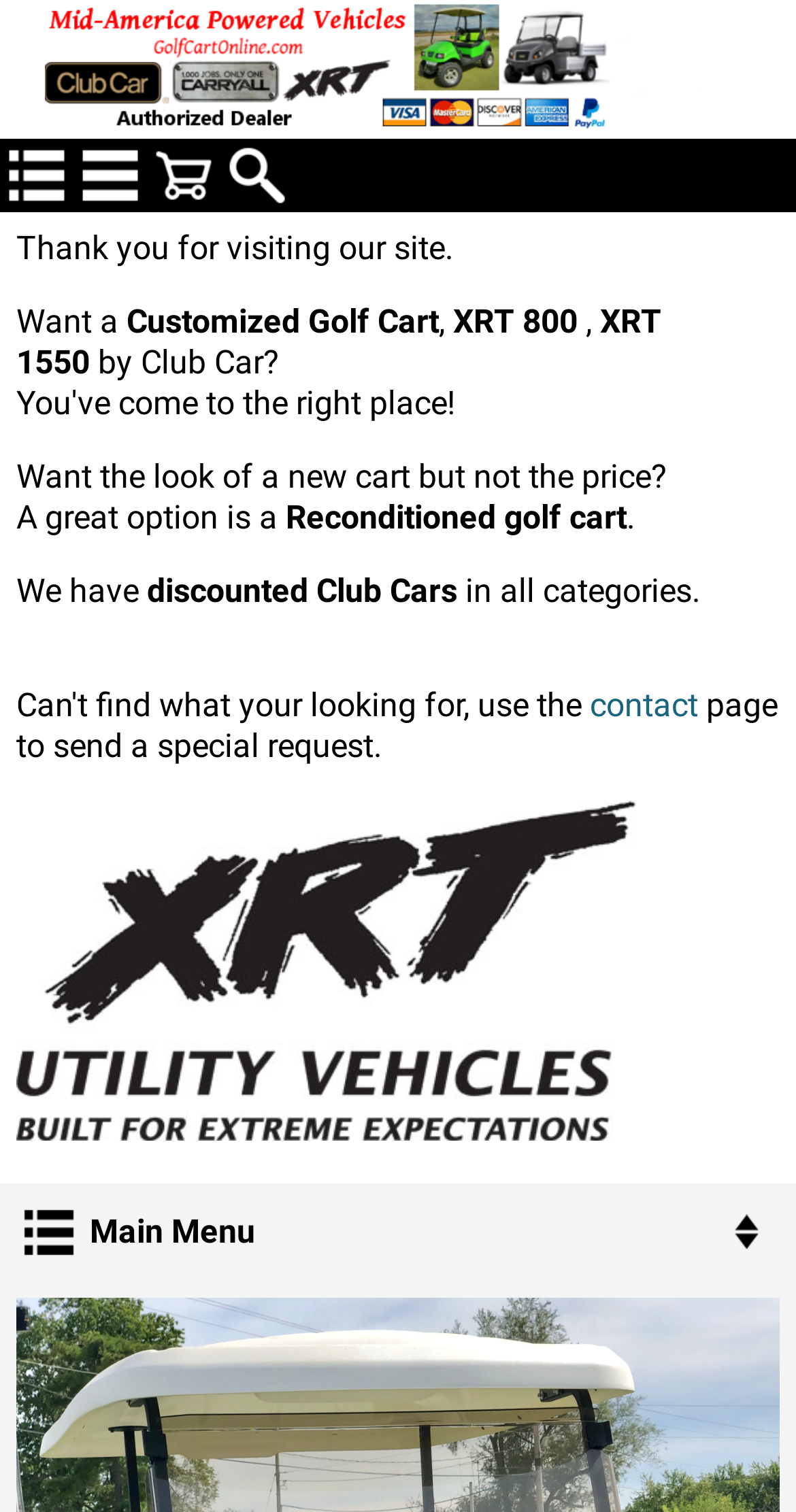Summarize the contents and layout of the webpage in detail.

The webpage appears to be the homepage of GolfCartOnline, a website that provides information about personal golf carts, custom carts, and commercial vehicles. 

At the top of the page, there is a logo of GolfCartOnline.com, which spans almost the entire width of the page. Below the logo, there is a brief welcome message, "Thank you for visiting our site." 

To the right of the welcome message, there is a section that seems to be promoting customized golf carts. This section contains a few lines of text, including "Want a Customized Golf Cart" and "XRT 800" and "XRT 1550 by Club Car?" 

Below this section, there is another section that appears to be discussing reconditioned golf carts as a cost-effective option. This section contains a few sentences of text, including "Want the look of a new cart but not the price?" and "A great option is a Reconditioned golf cart." 

Further down the page, there is a section that mentions discounted Club Cars in all categories. 

On the right side of the page, there is a link to a contact page, where users can send a special request. Above this link, there is an image of the XRT logo. 

At the very bottom of the page, there is a main menu link, which seems to be a navigation menu for the website. Above the main menu link, there are a few empty links that do not contain any text.